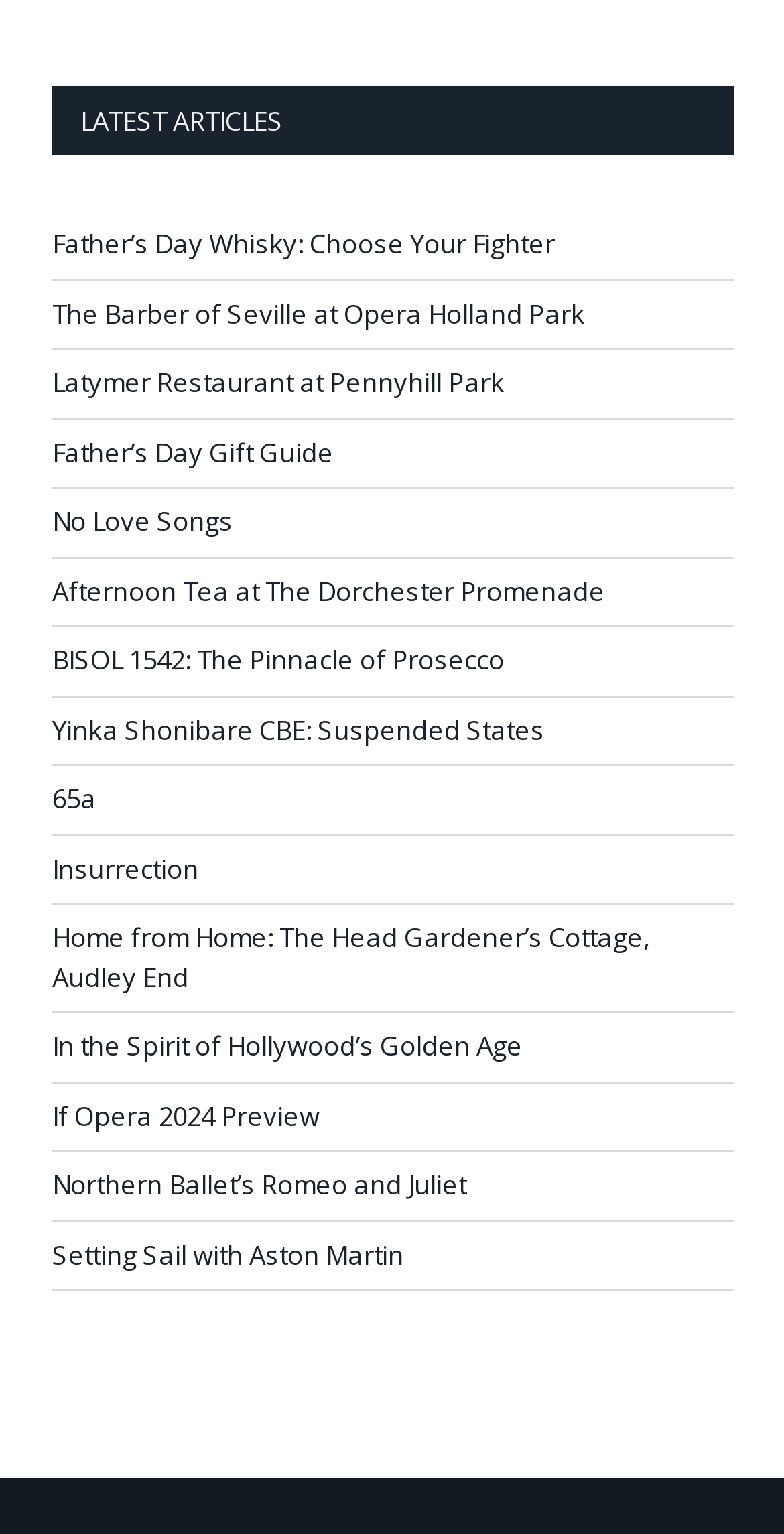Respond to the question below with a single word or phrase: Are the articles listed in any particular order?

No